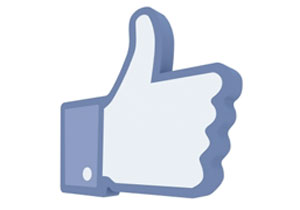What is the purpose of the image in the section?
Answer the question with as much detail as possible.

The image is positioned prominently in the section discussing the benefits of creating an engaging Facebook page, and its purpose is to underscore the message of enhancing online presence and promoting products or services effectively.